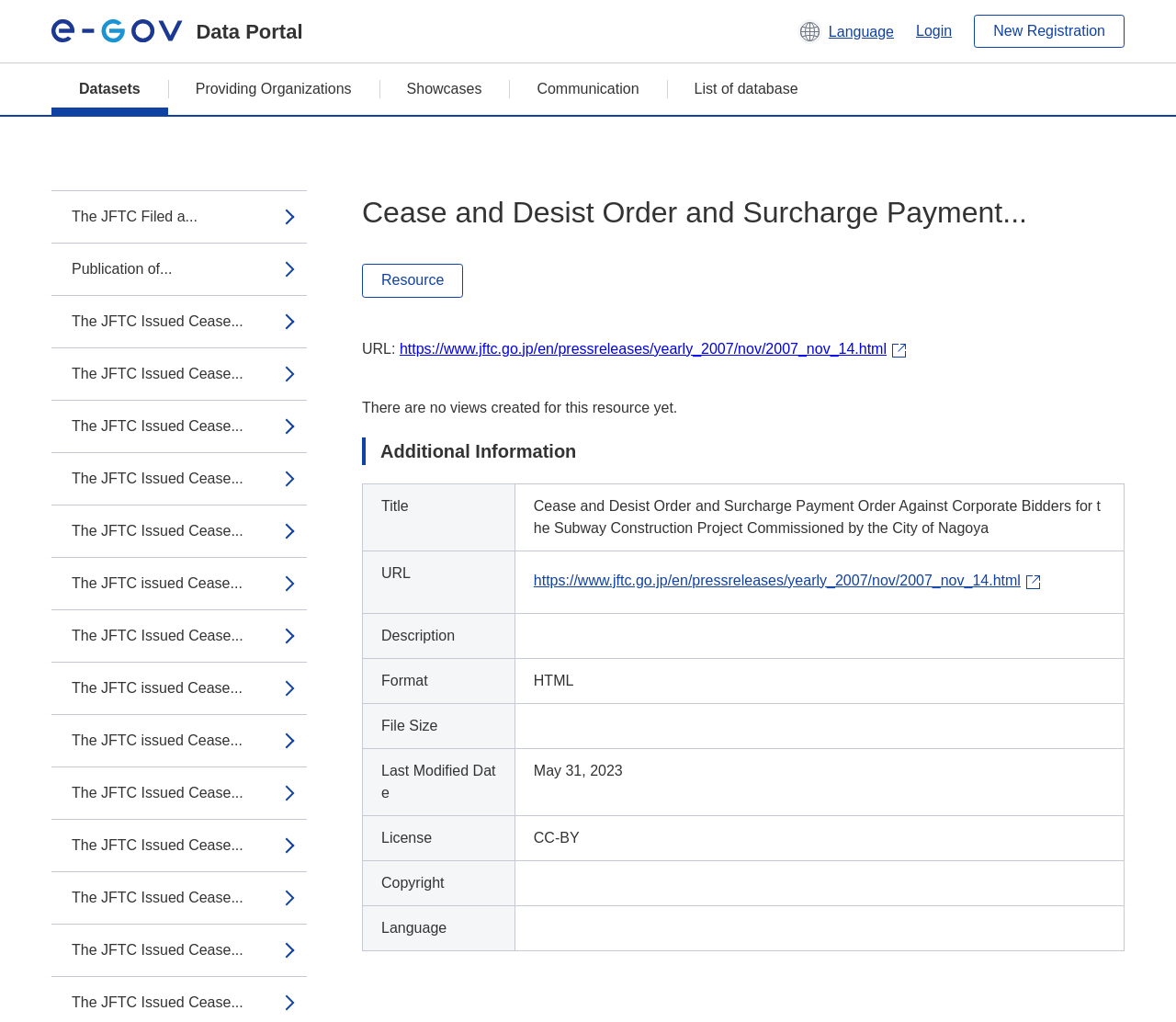Give a concise answer using one word or a phrase to the following question:
What is the URL of the resource?

https://www.jftc.go.jp/en/pressreleases/yearly_2007/nov/2007_nov_14.html